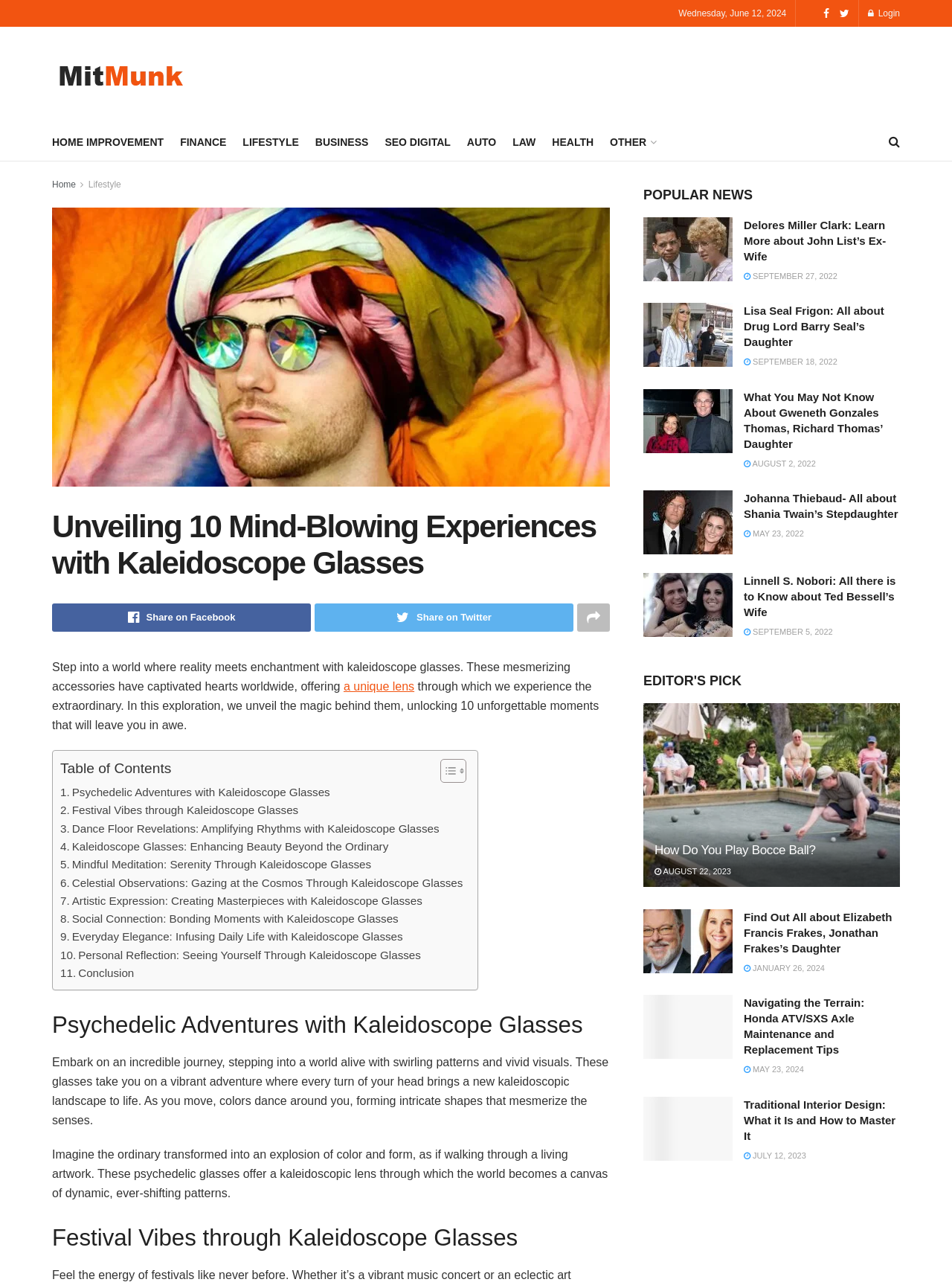What is the name of the website?
Please give a well-detailed answer to the question.

The name of the website can be found at the top left corner of the webpage, which is 'Mitmunk'.